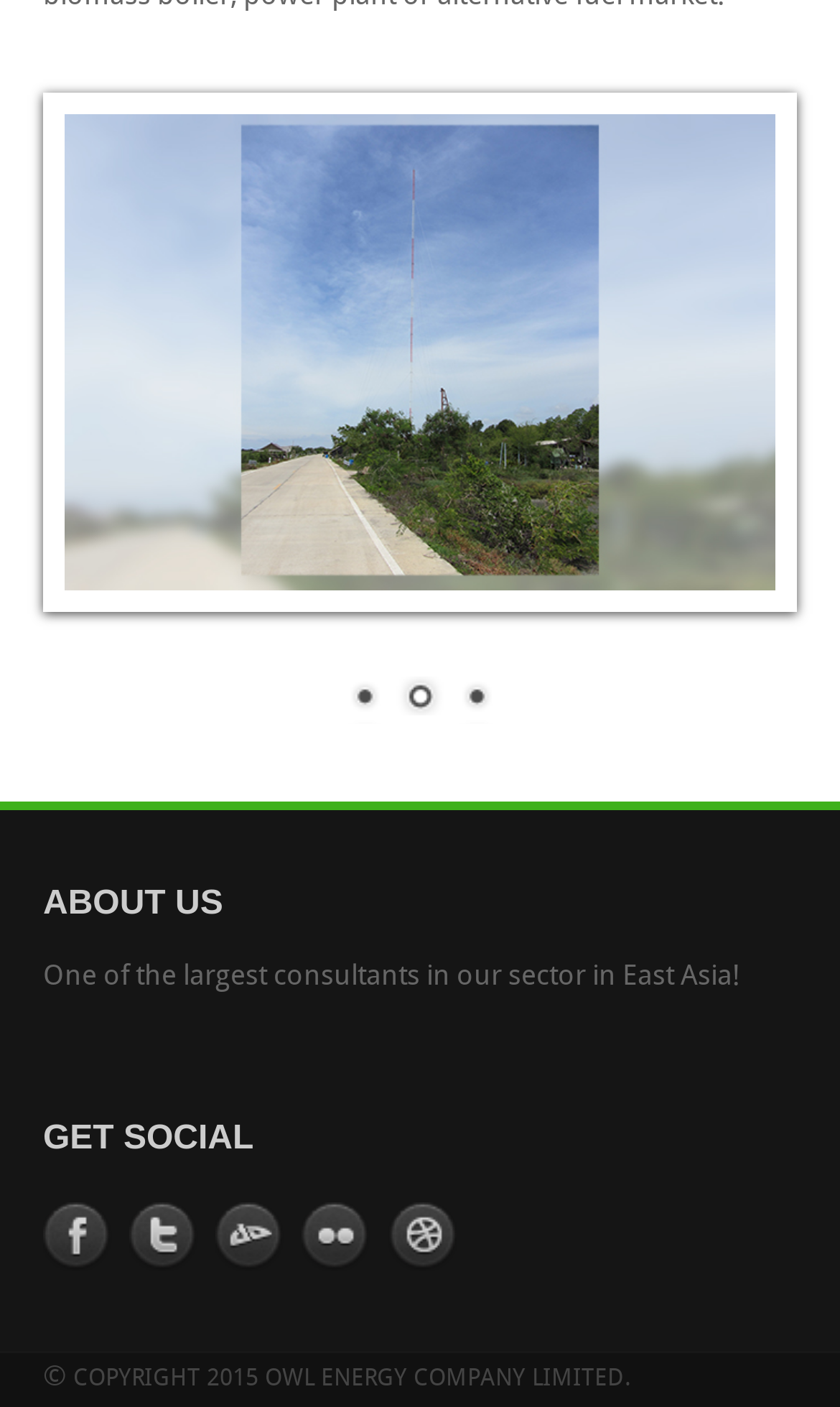Please locate the bounding box coordinates of the element that needs to be clicked to achieve the following instruction: "Click on the 'Building Sites' link". The coordinates should be four float numbers between 0 and 1, i.e., [left, top, right, bottom].

None